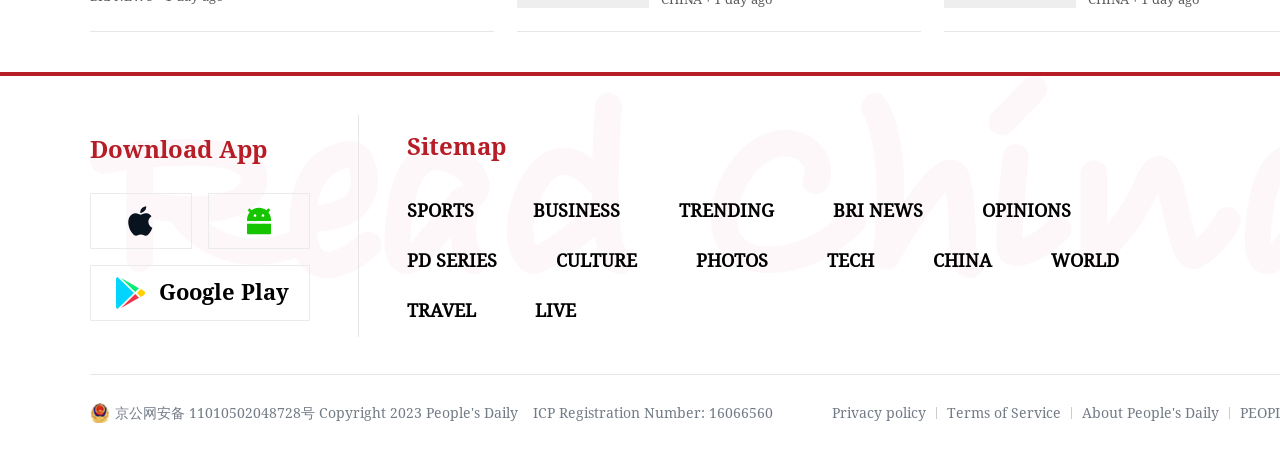What is the name of the app?
Please answer the question with as much detail as possible using the screenshot.

The name of the app can be found in the link elements with IDs 544, 545, and 468, which all have the same OCR text 'People's Daily English language App - Homepage - Breaking News, China News, World News and Video'.